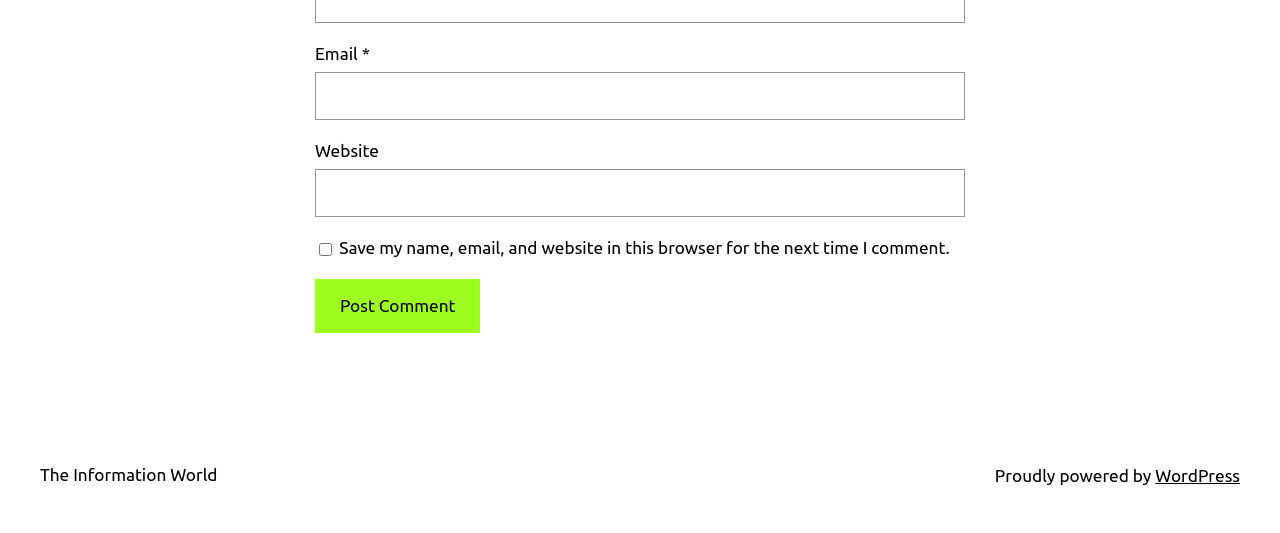Refer to the screenshot and give an in-depth answer to this question: What is the purpose of the button?

The button element has a text 'Post Comment' which suggests that its purpose is to submit a comment or post on the webpage.